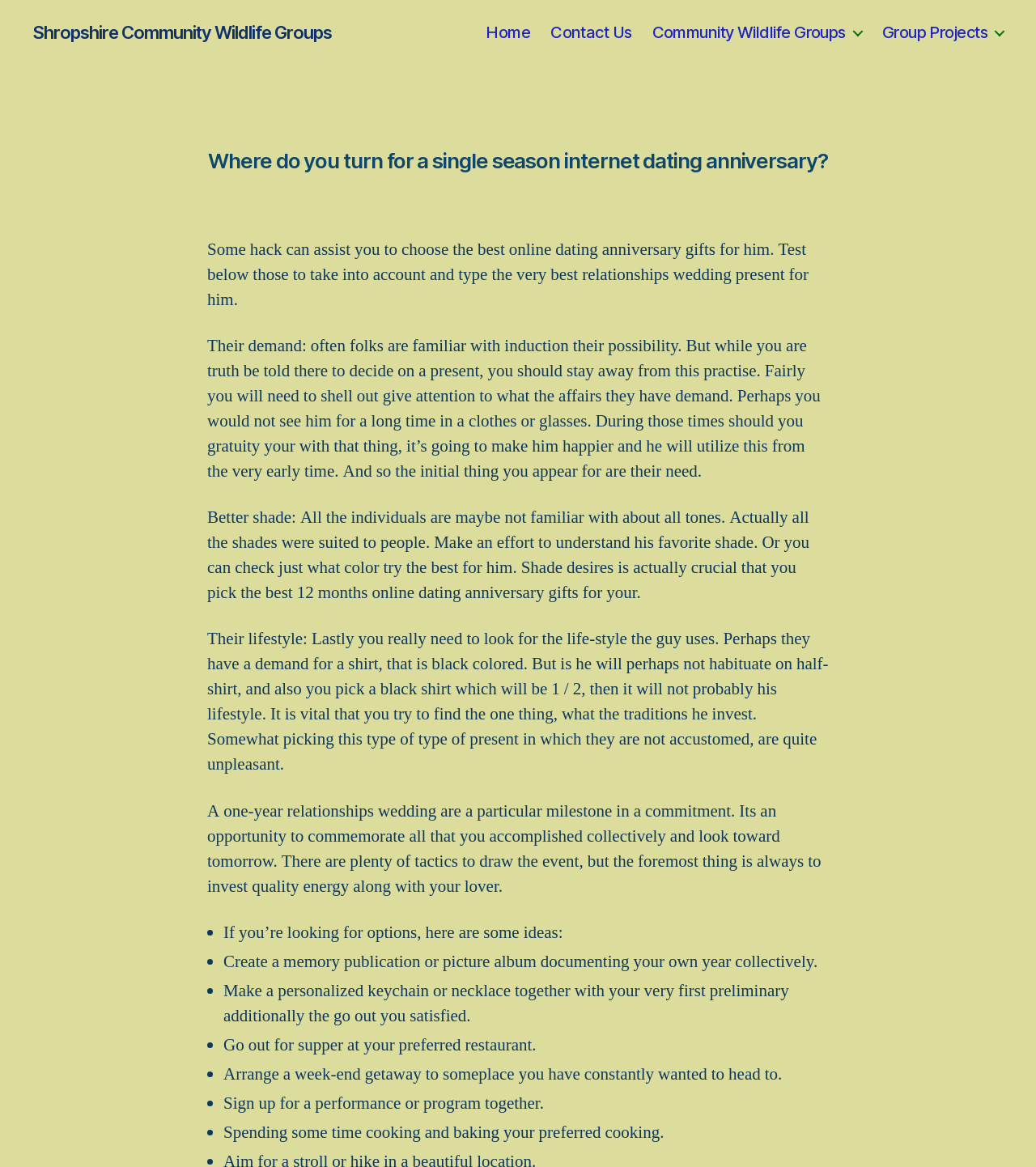Based on the element description: "Shropshire Community Wildlife Groups", identify the bounding box coordinates for this UI element. The coordinates must be four float numbers between 0 and 1, listed as [left, top, right, bottom].

[0.031, 0.02, 0.32, 0.035]